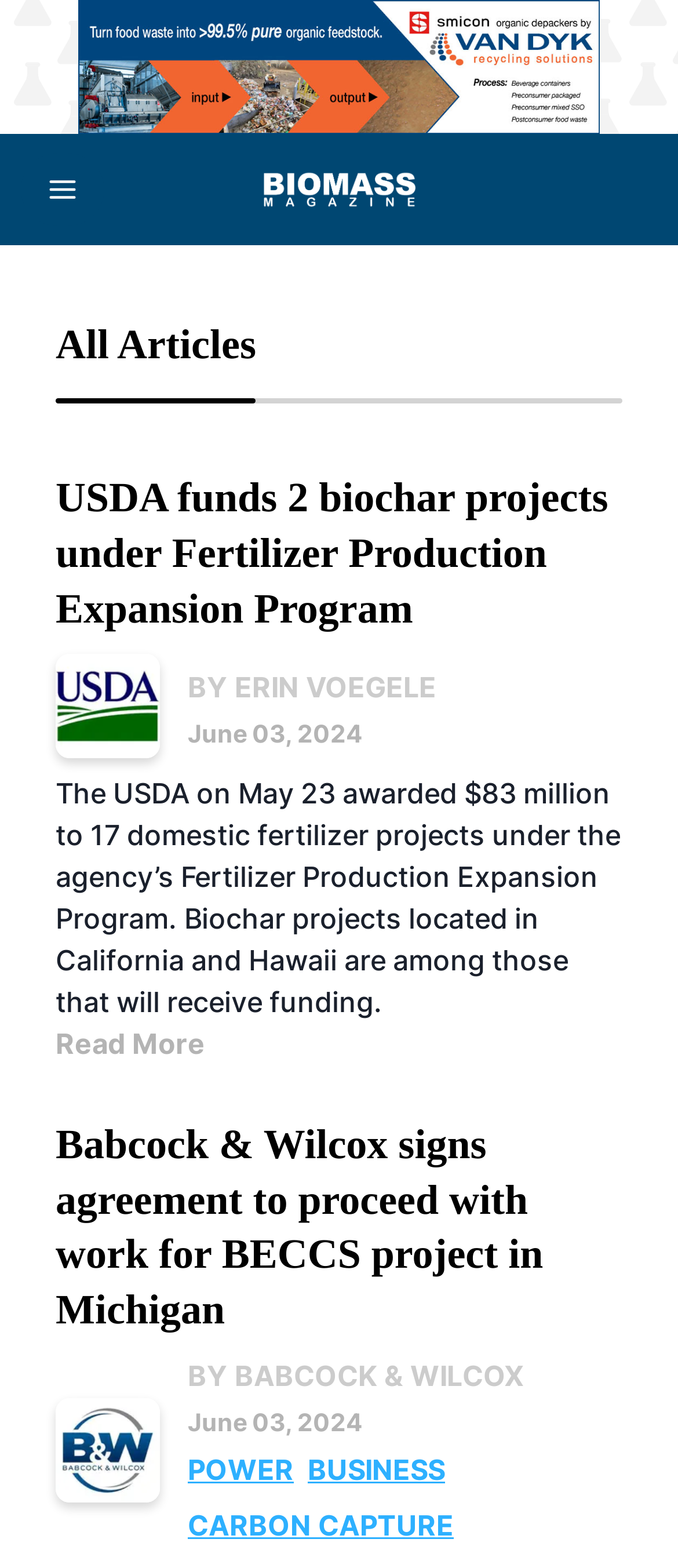Please specify the bounding box coordinates of the element that should be clicked to execute the given instruction: 'Click the menu button'. Ensure the coordinates are four float numbers between 0 and 1, expressed as [left, top, right, bottom].

[0.031, 0.098, 0.154, 0.145]